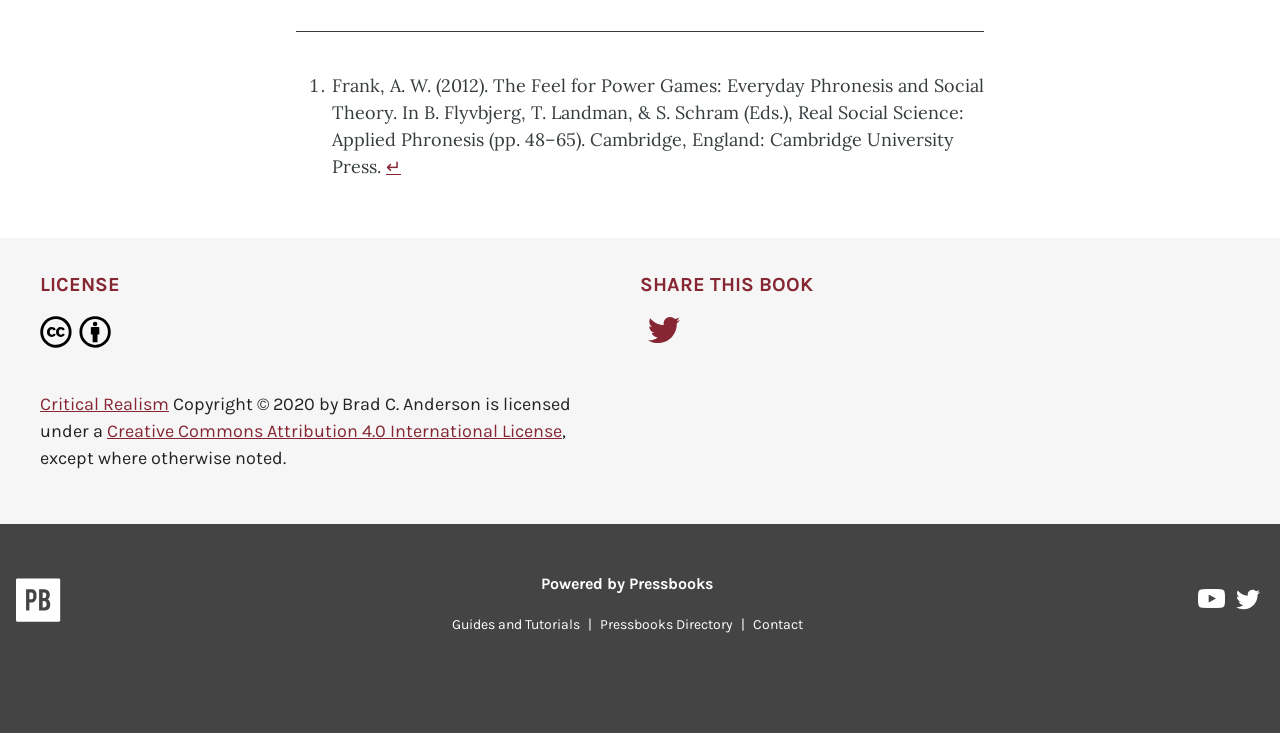Select the bounding box coordinates of the element I need to click to carry out the following instruction: "View Creative Commons Attribution 4.0 International License".

[0.084, 0.573, 0.439, 0.603]